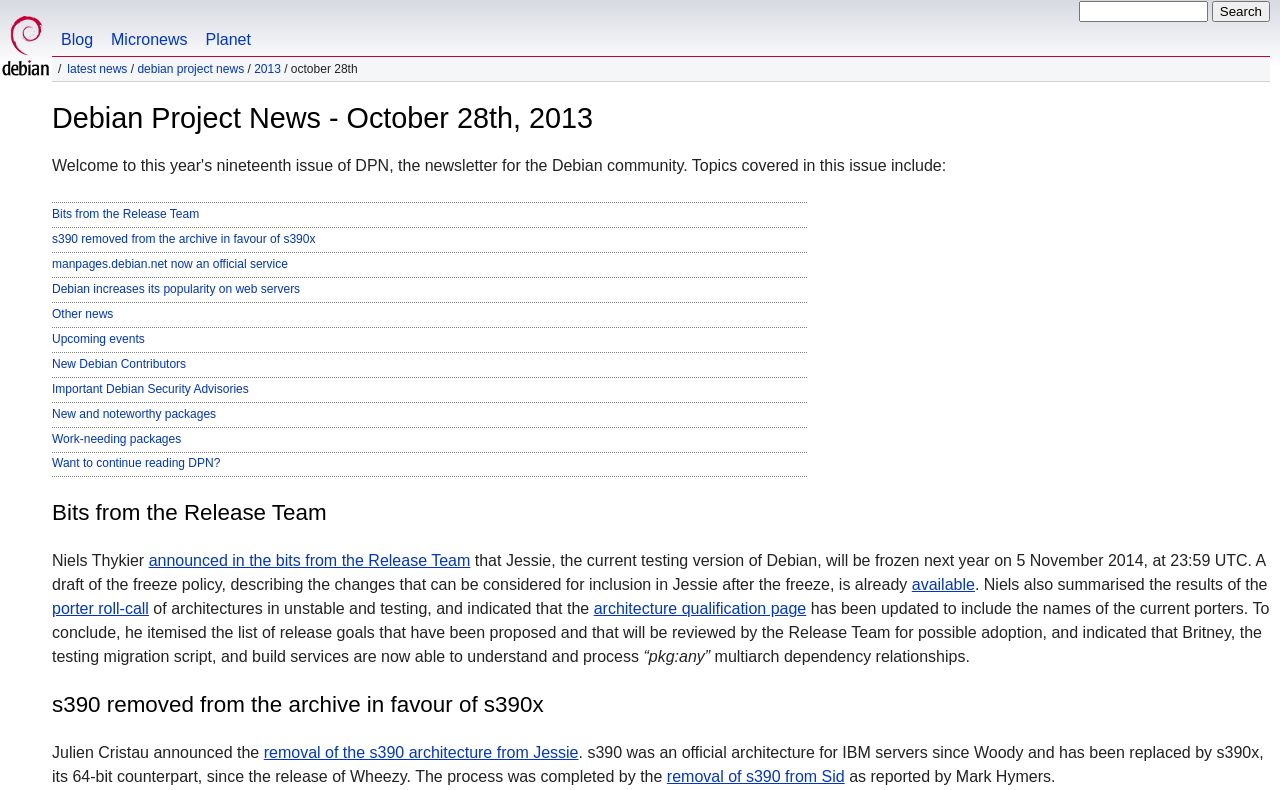Determine the bounding box coordinates of the clickable element to achieve the following action: 'Search for something'. Provide the coordinates as four float values between 0 and 1, formatted as [left, top, right, bottom].

[0.947, 0.001, 0.992, 0.028]